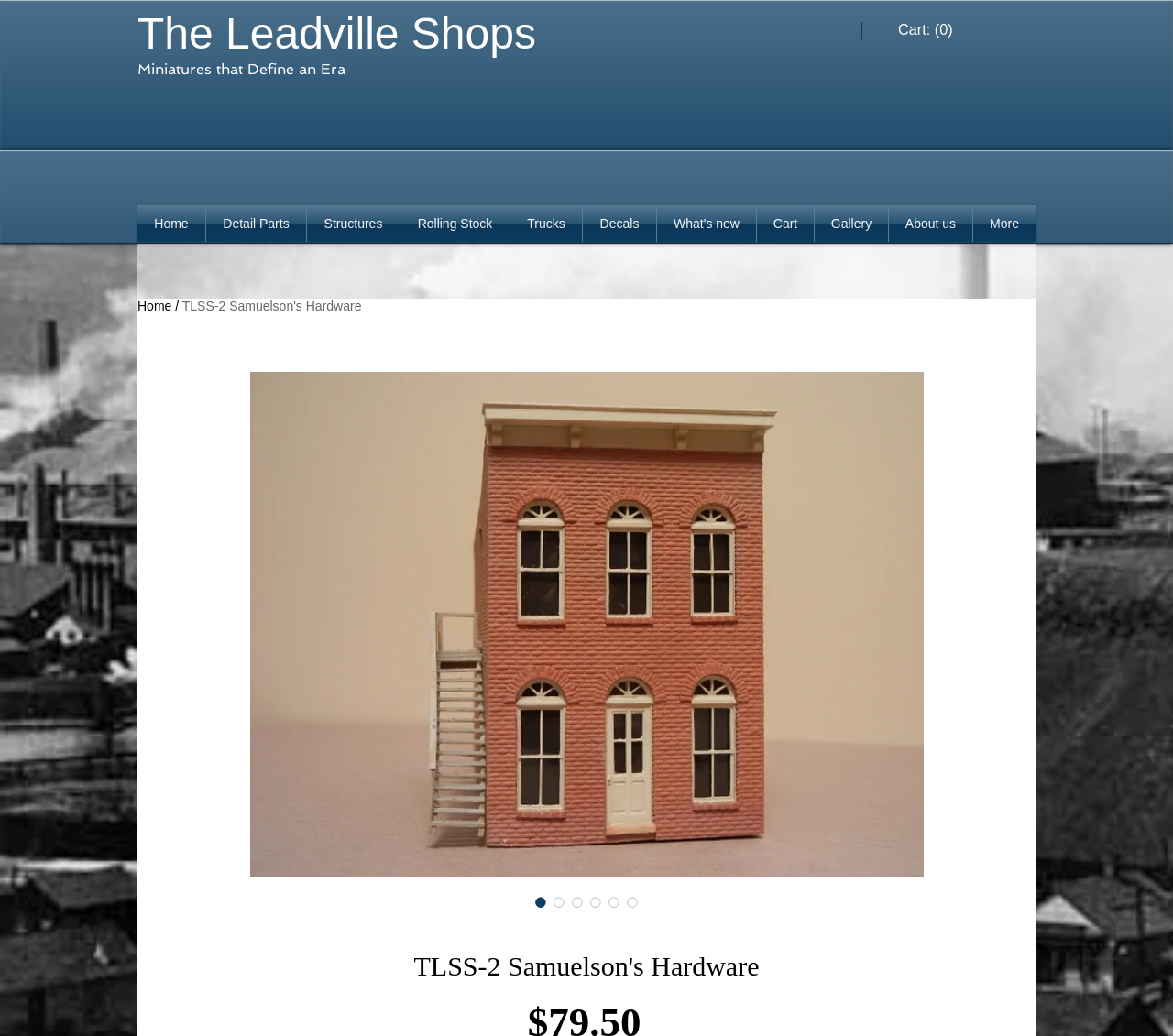Determine the bounding box coordinates for the clickable element to execute this instruction: "go to products page". Provide the coordinates as four float numbers between 0 and 1, i.e., [left, top, right, bottom].

None